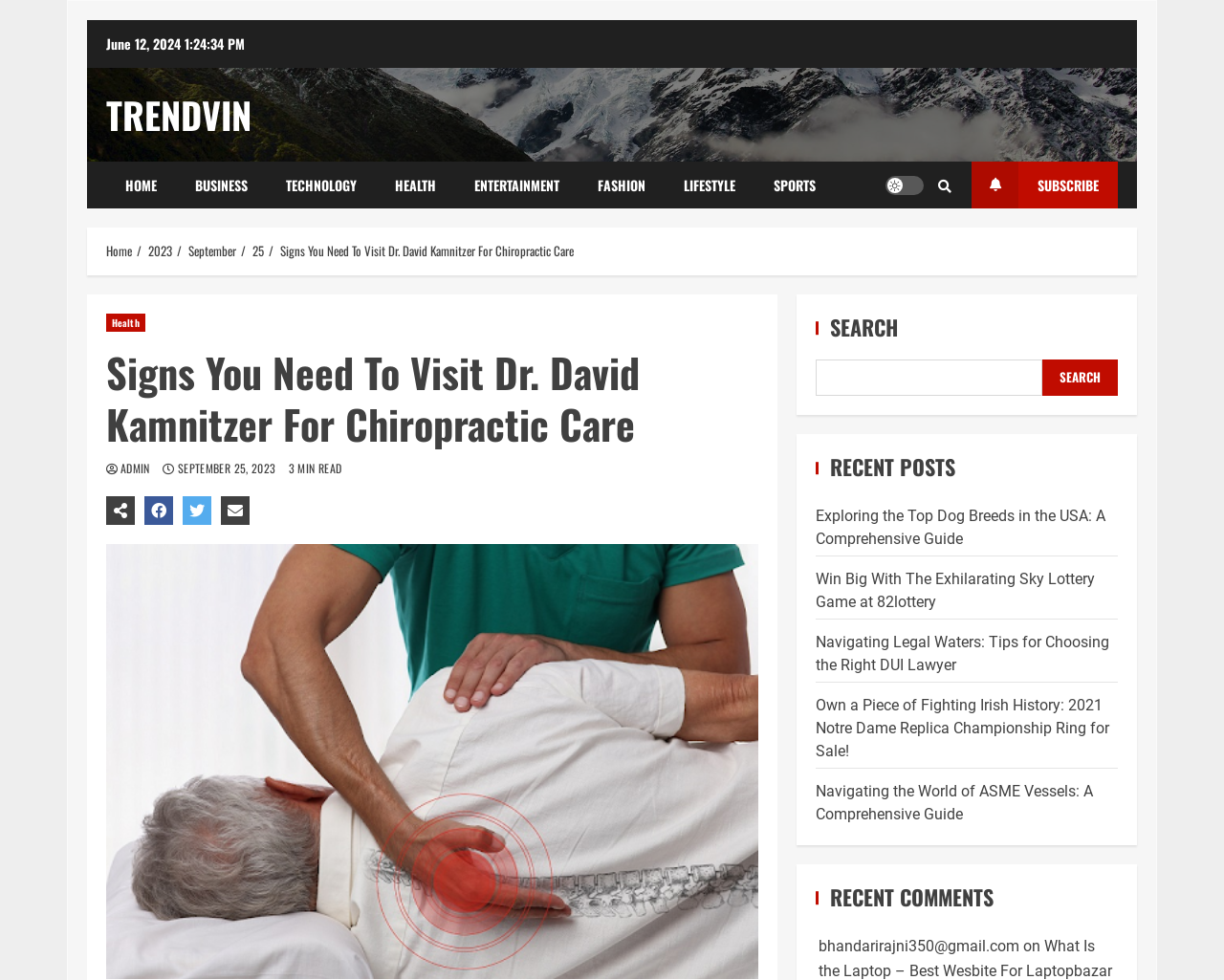Please find and provide the title of the webpage.

Signs You Need To Visit Dr. David Kamnitzer For Chiropractic Care